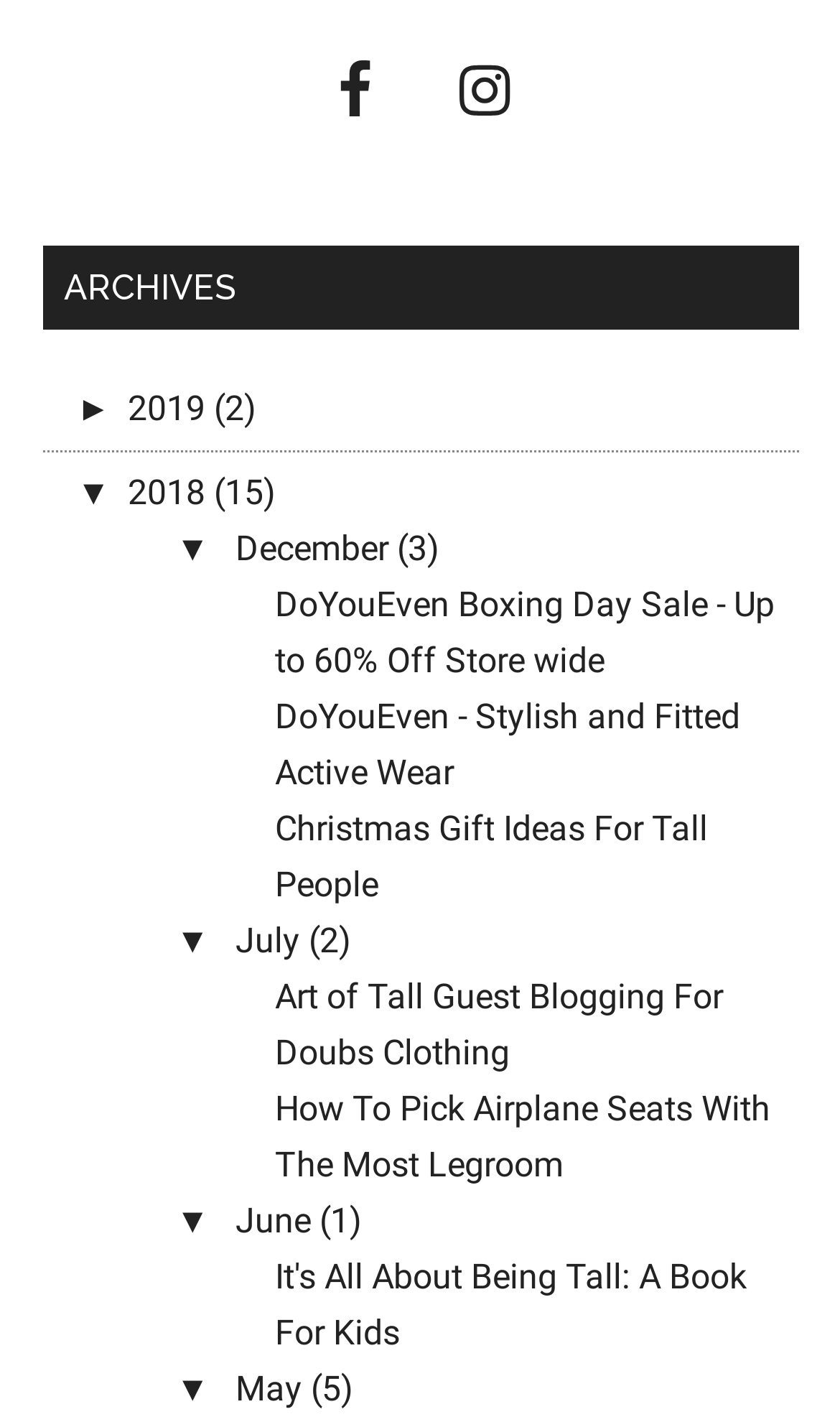What is the earliest year in the archives?
Please provide a comprehensive answer based on the contents of the image.

I looked at the links under the 'ARCHIVES' heading and found that the earliest year mentioned is 2018.